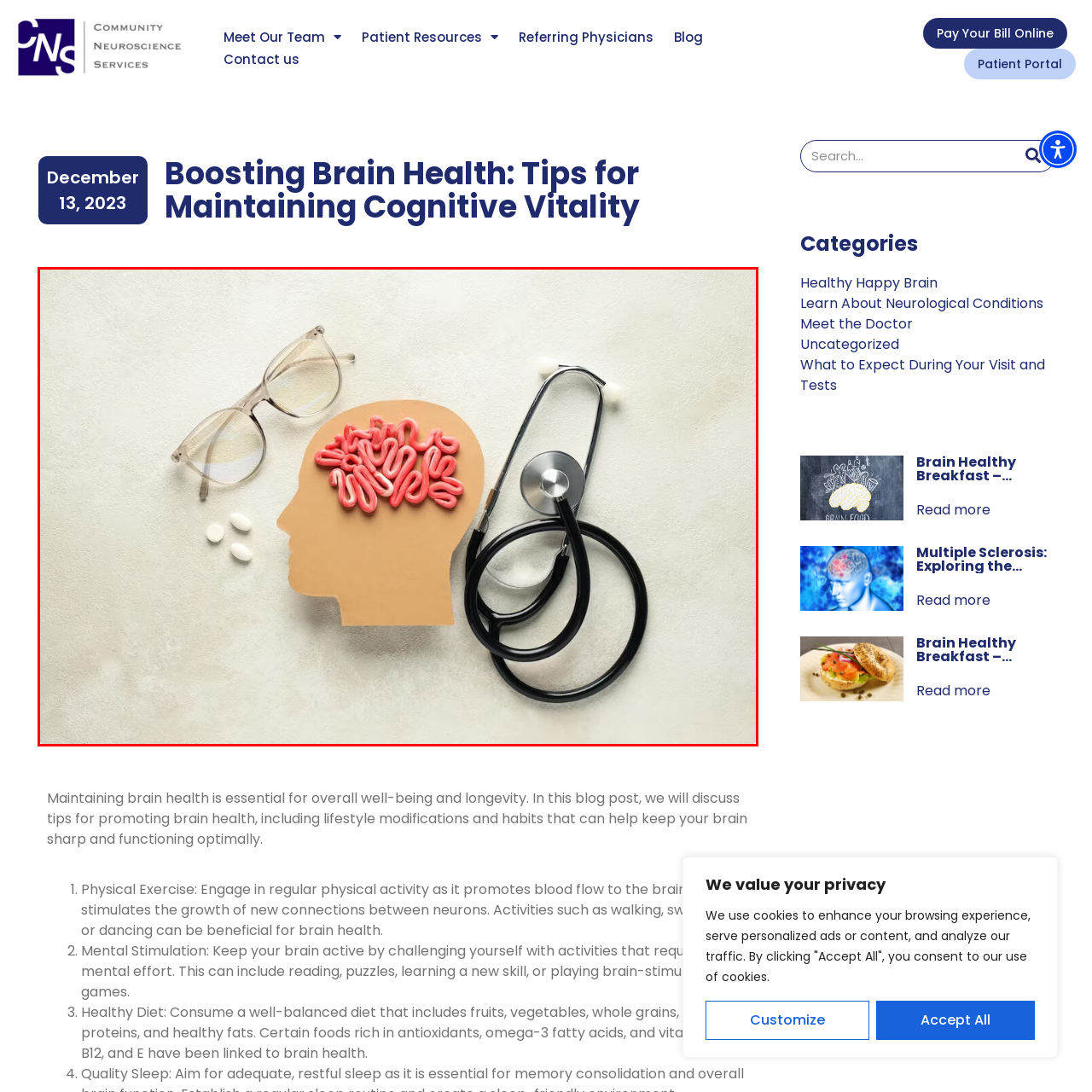Give a comprehensive description of the picture highlighted by the red border.

The image illustrates a creative representation of brain health and cognitive vitality. At the forefront, a stylized silhouette of a human head is adorned with a vibrant pink brain, symbolizing cognitive functions and emotional well-being. Surrounding this silhouette are various elements relevant to health and wellness: a pair of stylish eyeglasses, suggesting the importance of vision for reading and learning; a stethoscope, emphasizing the connection between physical health and cognitive wellness; and several white pills, which may represent medication that supports brain health or overall well-being. This arrangement highlights the holistic approach to maintaining and promoting brain health, emphasizing both lifestyle and medical aspects. The neutral background ensures that these elements stand out, reinforcing the central theme of the image: the significance of brain health in leading a fulfilling life.